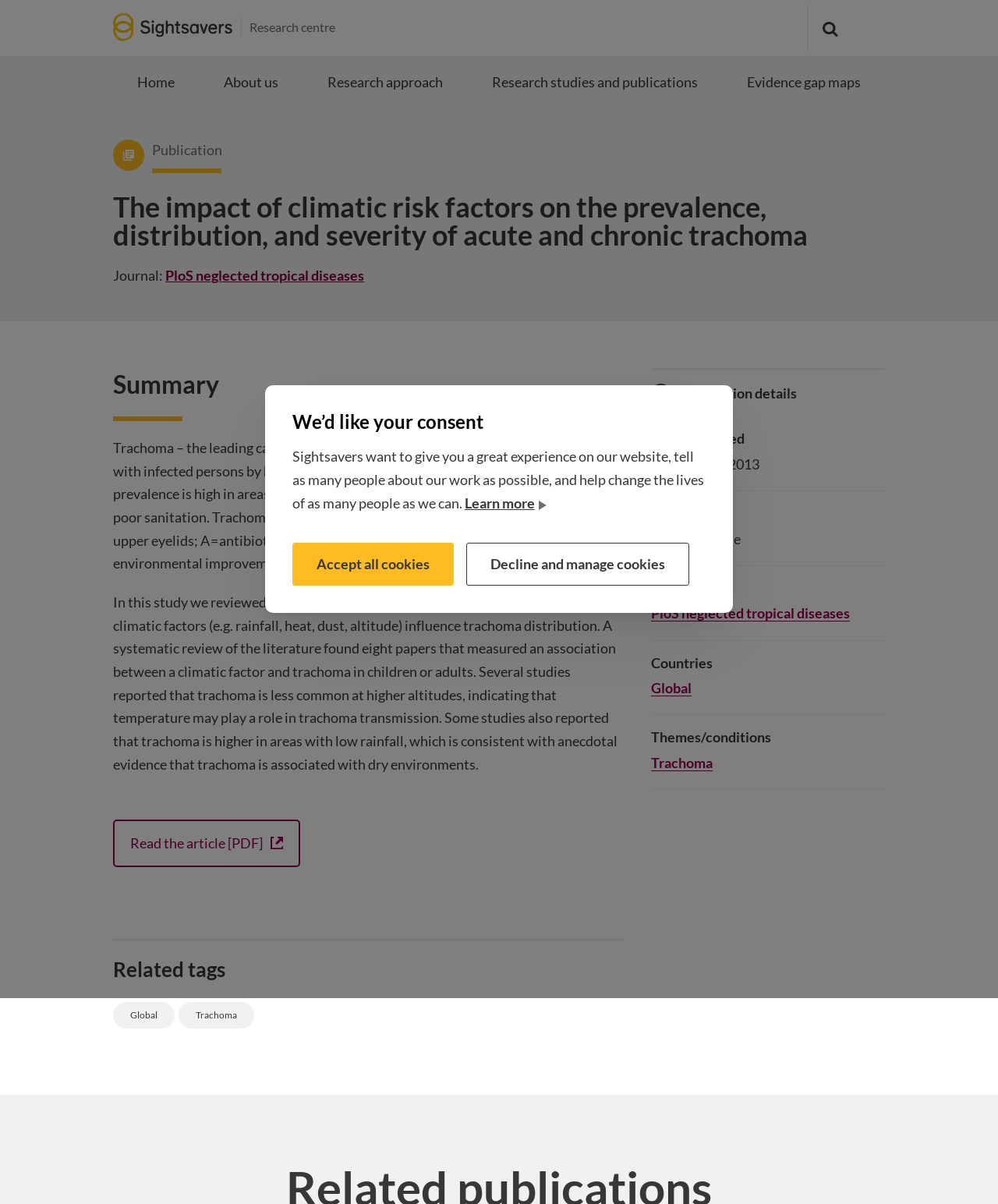Describe all significant elements and features of the webpage.

The webpage is about trachoma, a leading cause of infectious blindness, and its relation to climatic risk factors. At the top left corner, there is a Sightsavers logo. Below the logo, there are several links to different sections of the website, including "Home", "About us", "Research approach", "Research studies and publications", and "Evidence gap maps". 

On the top right corner, there is a search button with a magnifying glass icon. Below the search button, there is a link to a publication. Further down, there are two links to "PloS neglected tropical diseases" and "Read the article [PDF]". 

On the bottom left corner, there are three links to "Global", "Trachoma", and another "PloS neglected tropical diseases". On the bottom right corner, there are three more links to "Global", "Trachoma", and another "PloS neglected tropical diseases". 

In the middle of the page, there is a dialog box with a heading "We’d like your consent" and a paragraph explaining Sightsavers' goals. Below the paragraph, there are two buttons: "Learn more" and "Accept all cookies". There is also a "Decline and manage cookies" button.